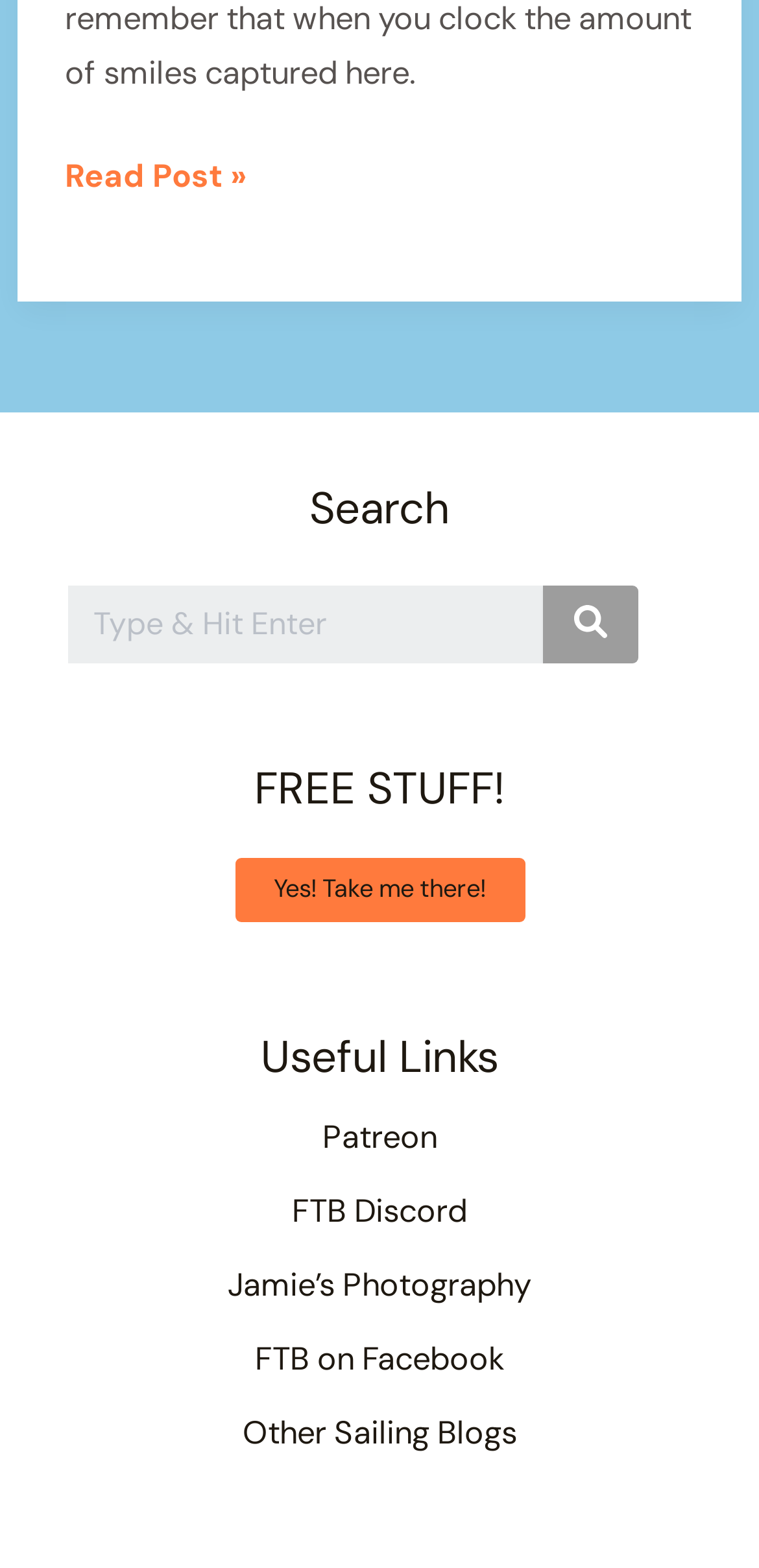What is the function of the button in the search box?
Please answer the question as detailed as possible.

The button is located within the search box and has an image, which suggests that it is a submit button to initiate the search function when clicked.